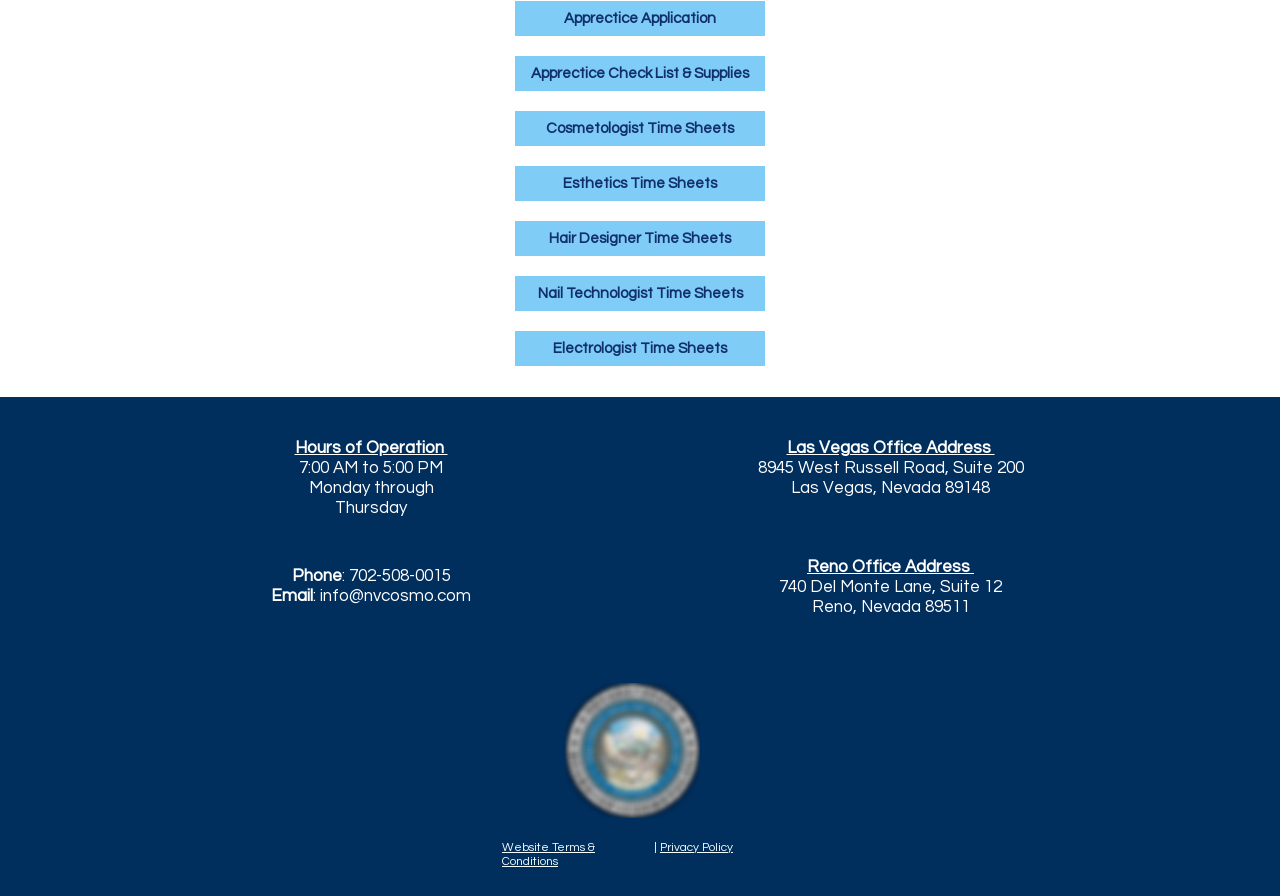Can you specify the bounding box coordinates for the region that should be clicked to fulfill this instruction: "View hours of operation".

[0.212, 0.488, 0.368, 0.577]